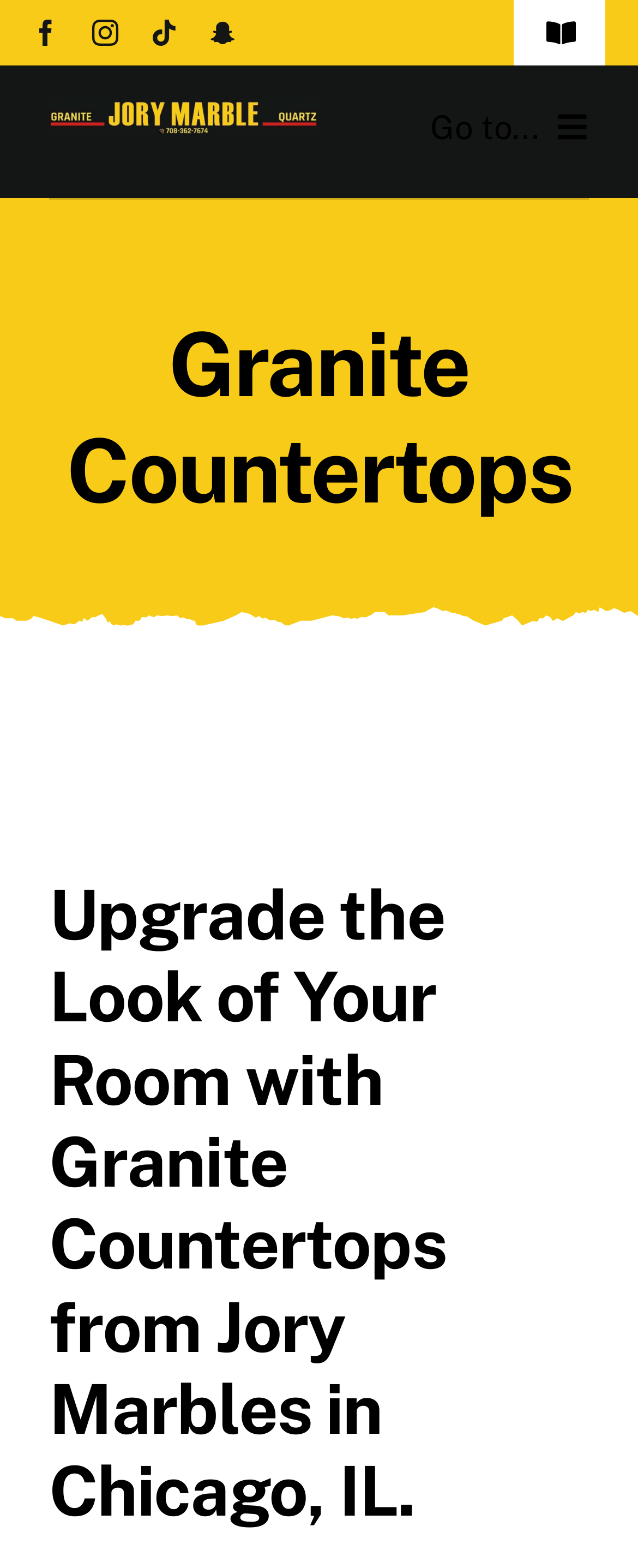What type of countertops are being promoted?
Give a detailed response to the question by analyzing the screenshot.

I found the type of countertops being promoted by looking at the heading text with bounding box coordinates [0.077, 0.199, 0.923, 0.335], which is 'Granite Countertops'.